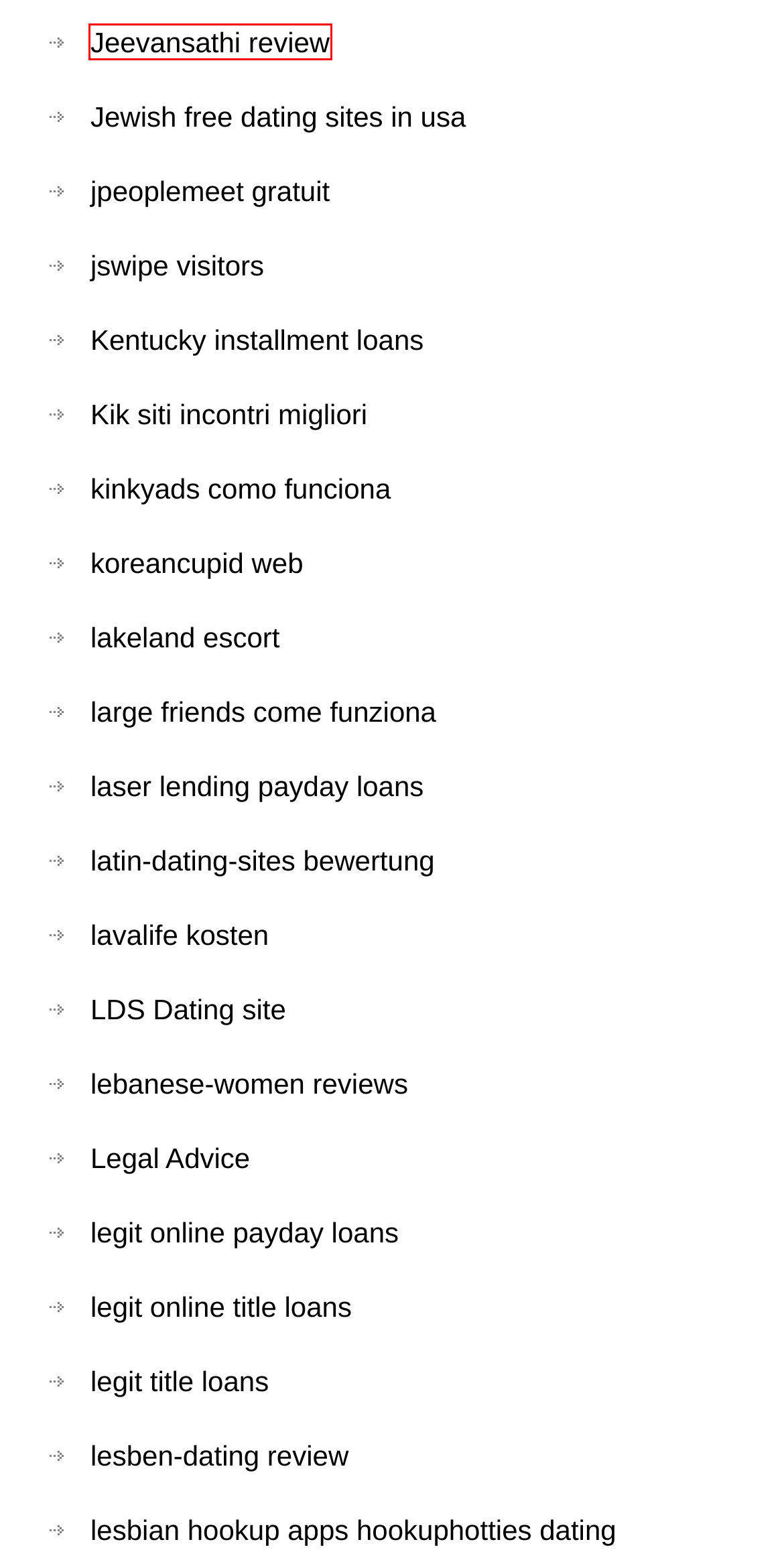With the provided webpage screenshot containing a red bounding box around a UI element, determine which description best matches the new webpage that appears after clicking the selected element. The choices are:
A. legit online title loans Archives - Bürge Atalay
B. jpeoplemeet gratuit Archives - Bürge Atalay
C. latin-dating-sites bewertung Archives - Bürge Atalay
D. koreancupid web Archives - Bürge Atalay
E. jswipe visitors Archives - Bürge Atalay
F. lesben-dating review Archives - Bürge Atalay
G. Jeevansathi review Archives - Bürge Atalay
H. lebanese-women reviews Archives - Bürge Atalay

G